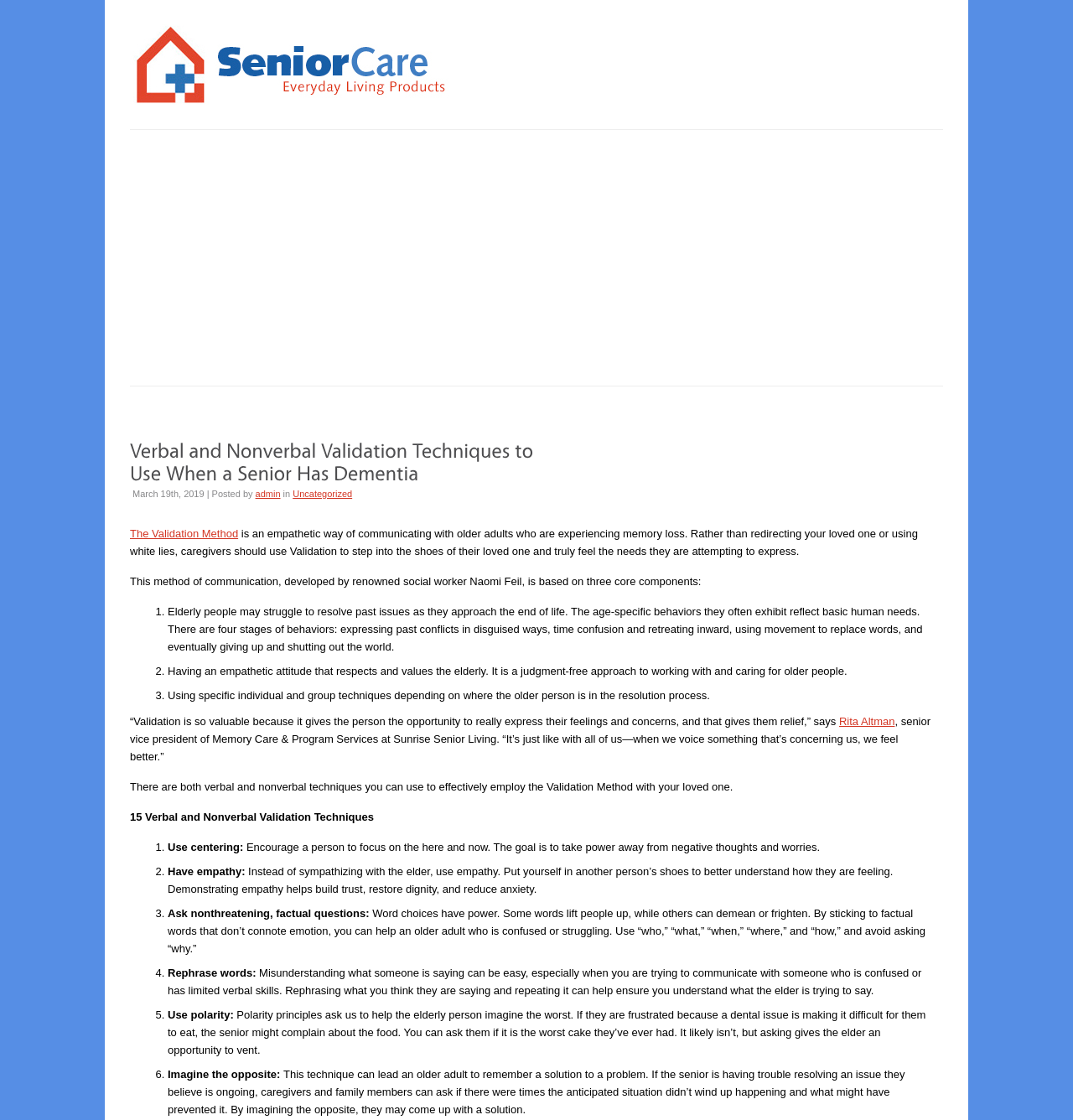Generate a thorough explanation of the webpage's elements.

This webpage is about the Validation Method, a communication technique used to empathetically connect with older adults experiencing memory loss. At the top, there is a logo and a link to "Seniors Home Care Products" on the left, accompanied by an image. Below this, there is a heading that reads "Verbal and Nonverbal Validation Techniques to Use When a Senior Has Dementia." 

To the right of the heading, there are six small canvas elements, possibly representing icons or graphics. Below the heading, there is a date and author information, followed by a link to "The Validation Method" and a descriptive paragraph about the method. 

The main content of the webpage is divided into sections, each describing a core component of the Validation Method. The first section explains that elderly people may struggle to resolve past issues as they approach the end of life, and that their behaviors reflect basic human needs. The second section discusses having an empathetic attitude when working with older people, and the third section describes using specific techniques depending on where the older person is in the resolution process.

Following these sections, there is a quote from Rita Altman, senior vice president of Memory Care & Program Services at Sunrise Senior Living, highlighting the importance of the Validation Method in giving relief to older adults. 

The webpage then lists 15 verbal and nonverbal validation techniques, each with a brief description. These techniques include using centering, having empathy, asking nonthreatening questions, rephrasing words, and using polarity, among others.